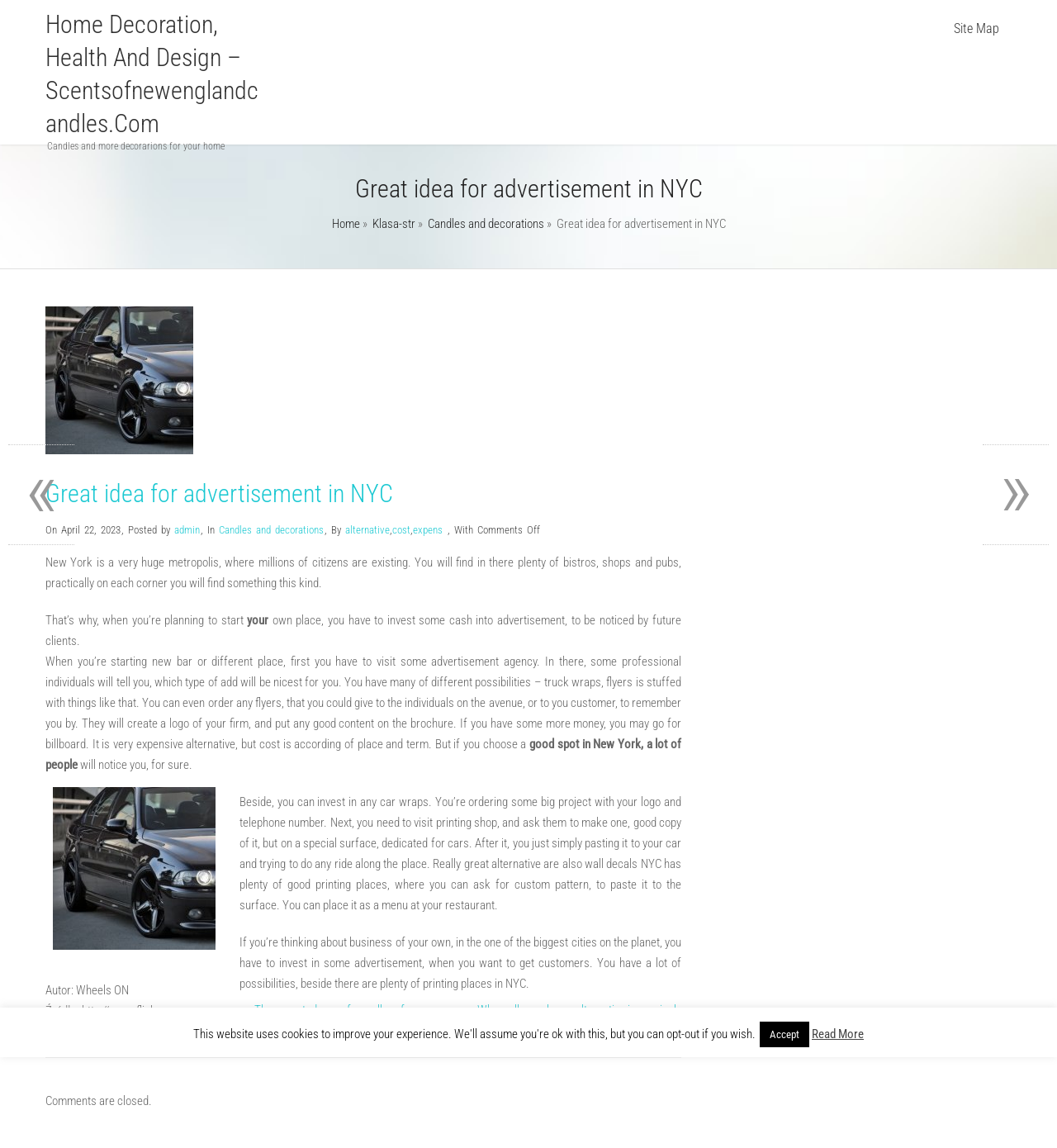Please locate the bounding box coordinates of the element that needs to be clicked to achieve the following instruction: "Share this on Facebook". The coordinates should be four float numbers between 0 and 1, i.e., [left, top, right, bottom].

None